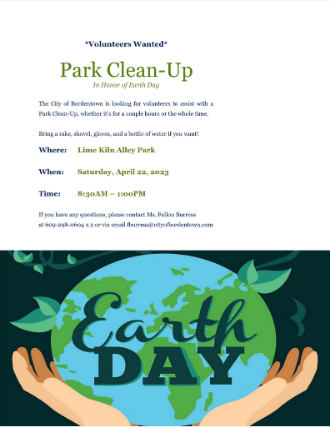What is the date of the event?
Please provide a comprehensive answer to the question based on the webpage screenshot.

The date of the event is specified in the details section of the flyer, which is Saturday, April 22, 2023, indicating when the Park Clean-Up event will take place.